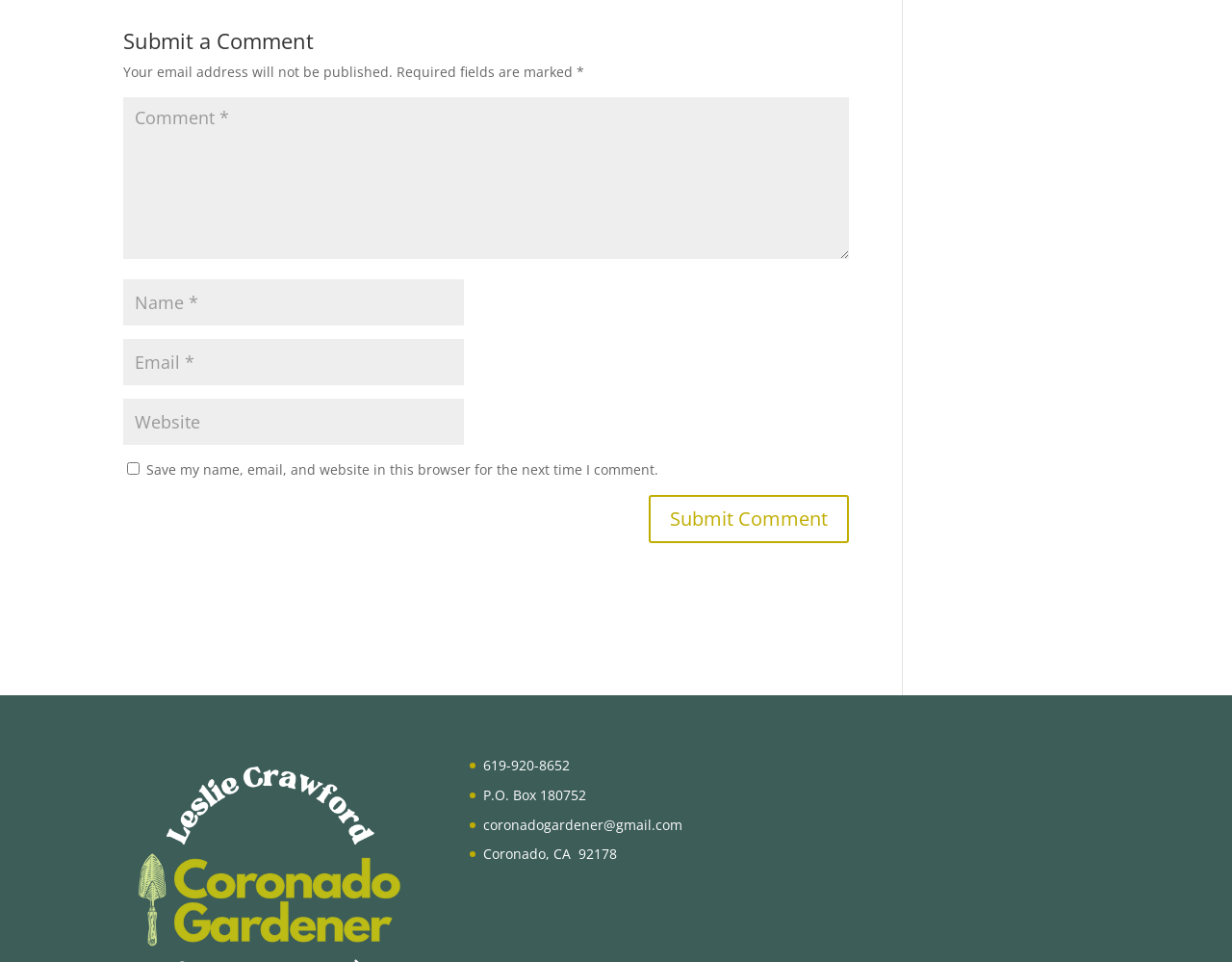What information will not be published?
Provide an in-depth and detailed answer to the question.

The webpage has a static text 'Your email address will not be published.' which indicates that the email address entered in the form will not be published.